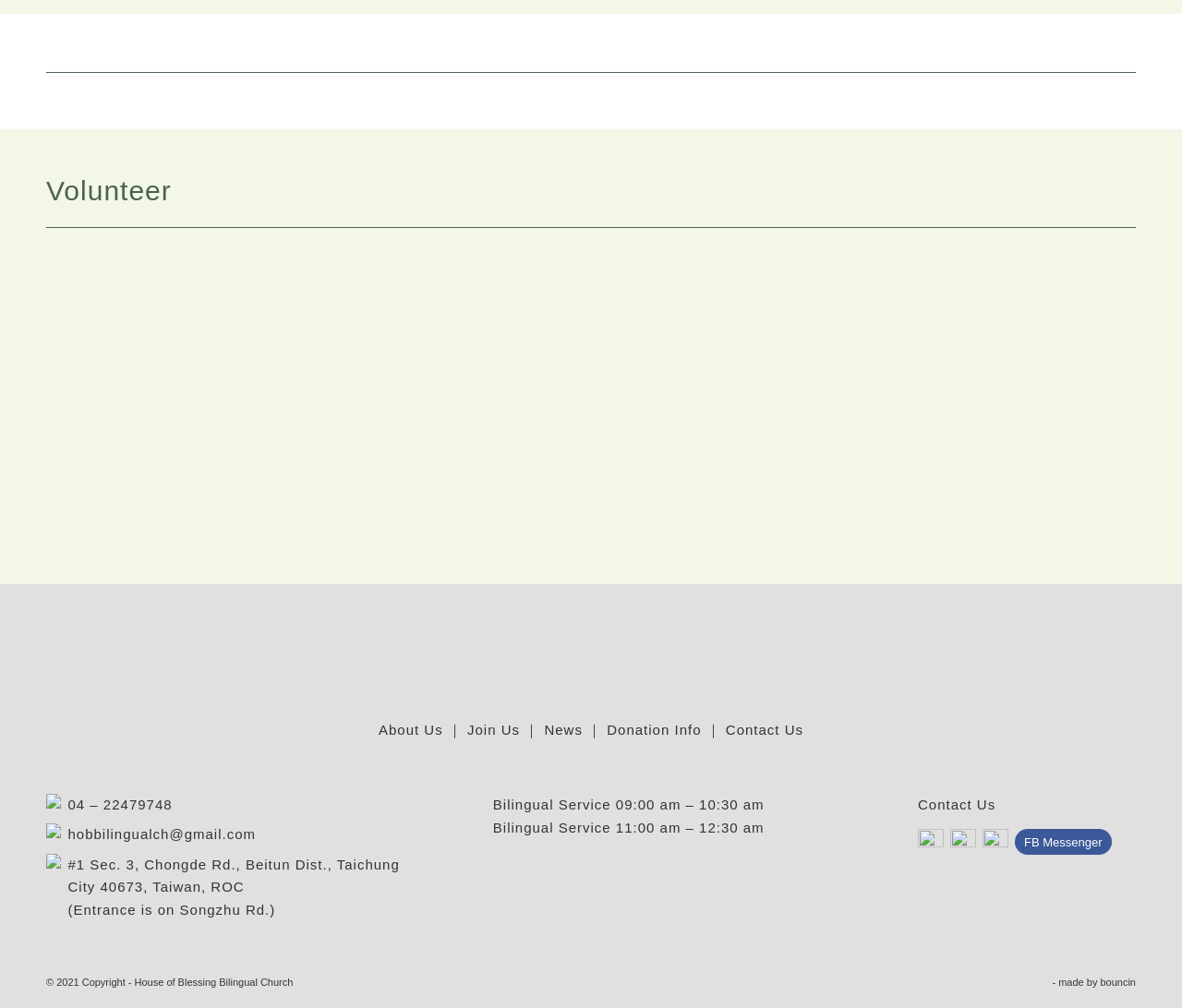Using the information from the screenshot, answer the following question thoroughly:
What is the name of the church?

I found the name of the church by looking at the bottom of the webpage, where it says '© 2021 Copyright - House of Blessing Bilingual Church'.